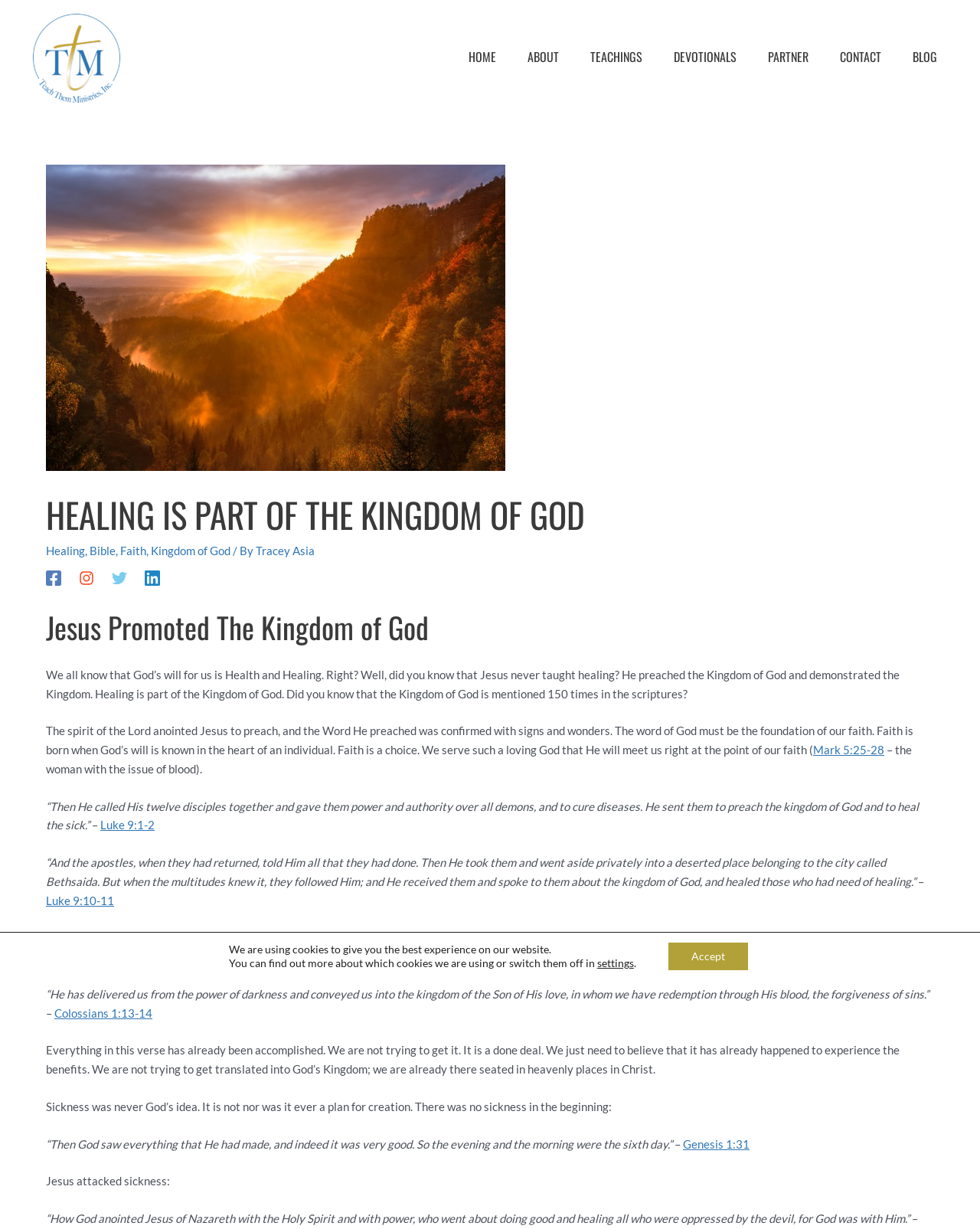What is the purpose of Jesus' preaching according to the webpage?
Could you answer the question in a detailed manner, providing as much information as possible?

According to the webpage, the purpose of Jesus' preaching was to proclaim the Kingdom of God, and healing was a part of it, as mentioned in the text 'The heart of Jesus was to proclaim the Kingdom of God. Just like He sent his disciples to preach the kingdom.'